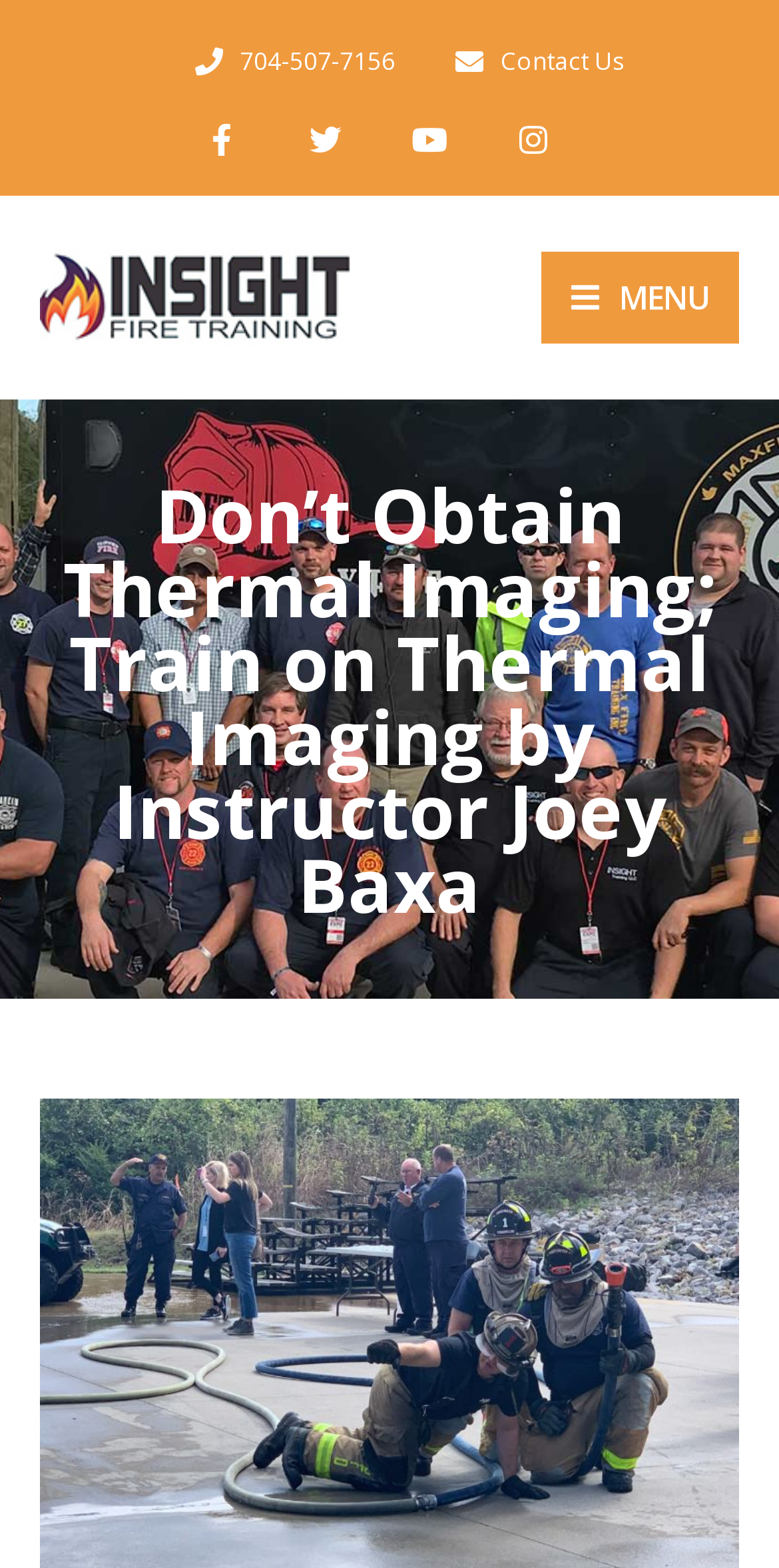How many social media links are there?
Refer to the screenshot and deliver a thorough answer to the question presented.

I counted the number of social media links by looking at the icons and text next to them. I saw Facebook, Twitter, Youtube, and Instagram links, which makes a total of 4 social media links.